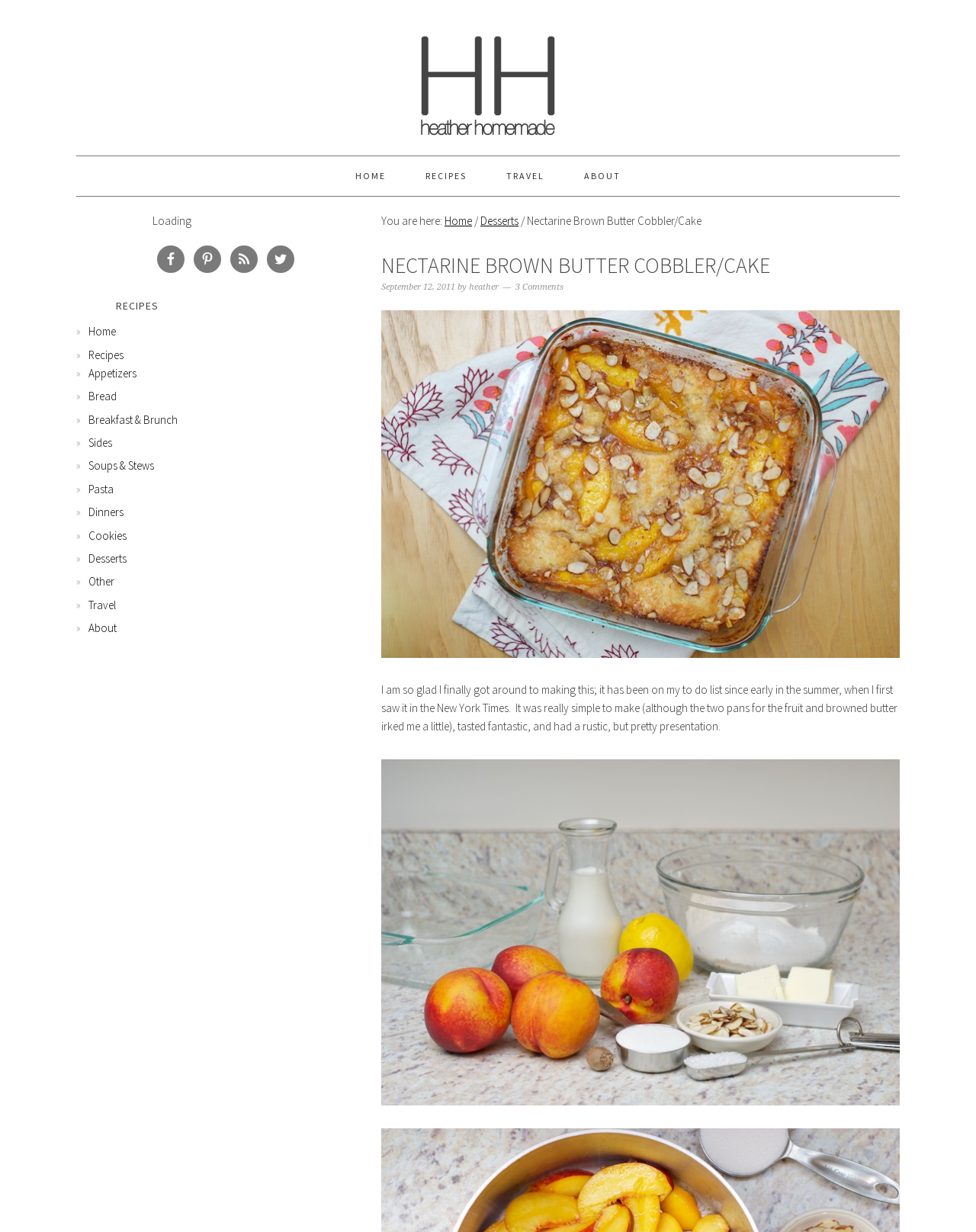Please provide the bounding box coordinates for the element that needs to be clicked to perform the instruction: "Click on the 'ABOUT' link". The coordinates must consist of four float numbers between 0 and 1, formatted as [left, top, right, bottom].

[0.579, 0.127, 0.655, 0.159]